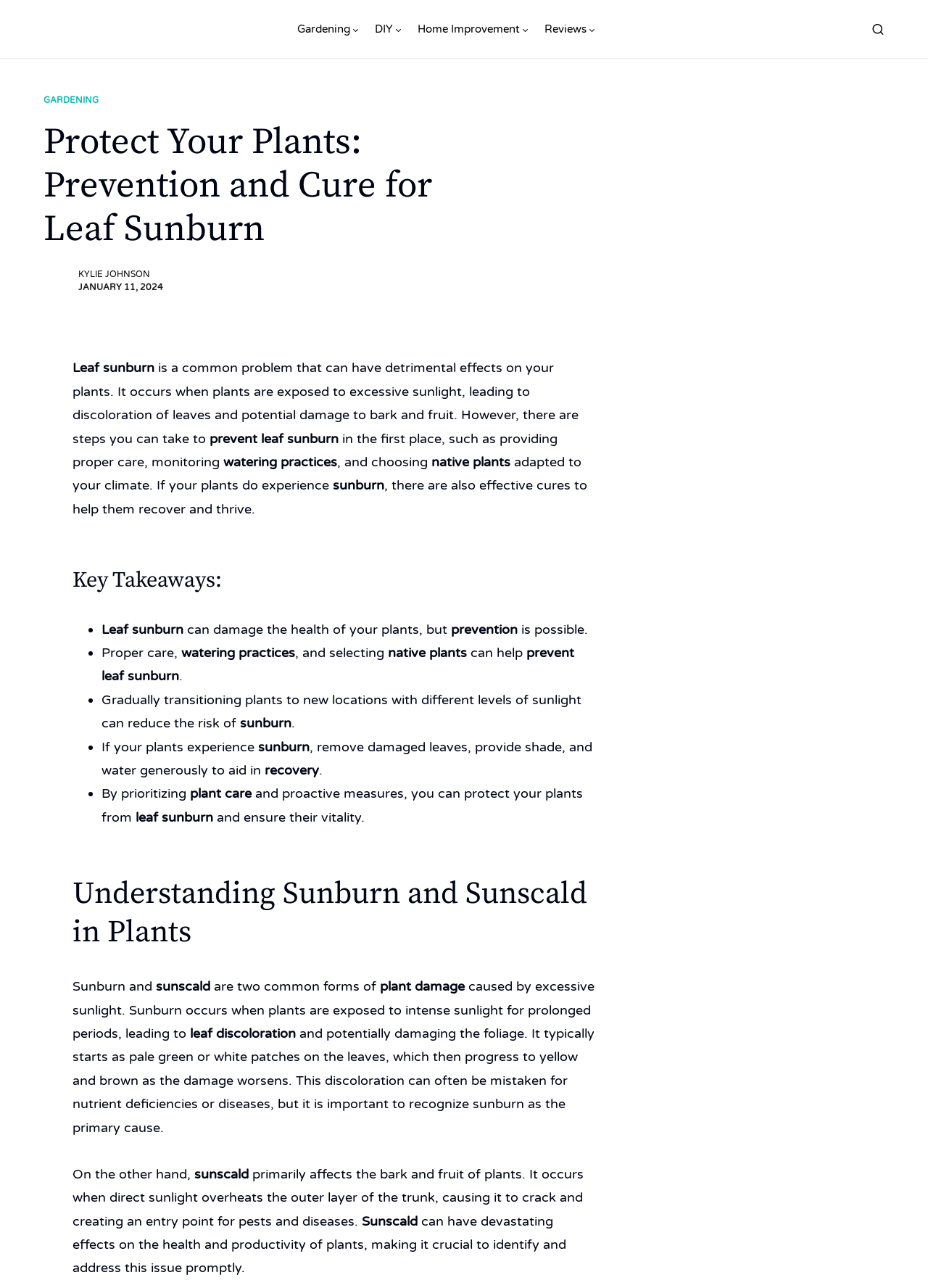From the webpage screenshot, identify the region described by parent_node: KYLIE JOHNSON. Provide the bounding box coordinates as (top-left x, top-left y, bottom-right x, bottom-right y), with each value being a floating point number between 0 and 1.

[0.047, 0.207, 0.078, 0.229]